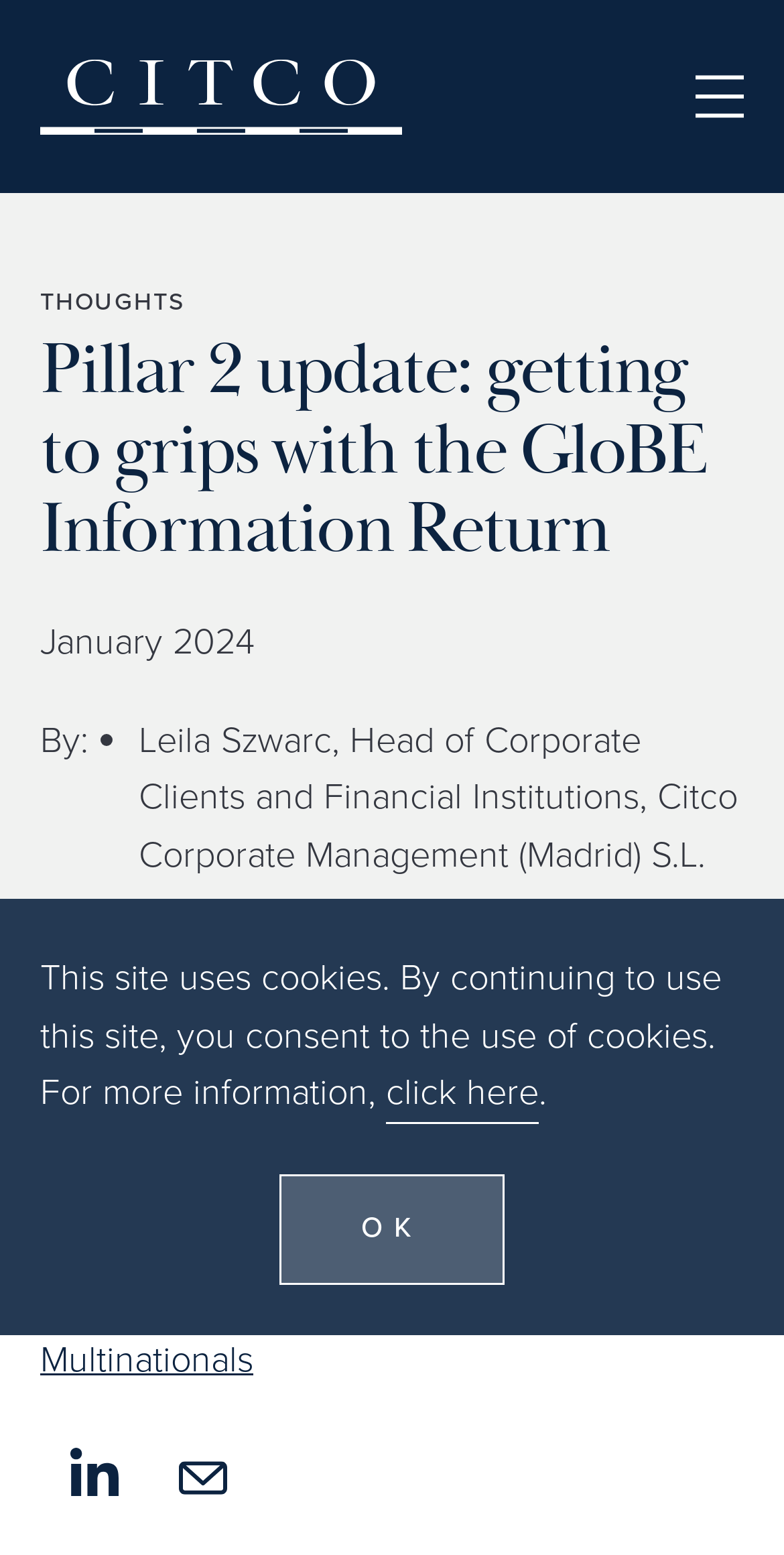Given the content of the image, can you provide a detailed answer to the question?
What is the month mentioned in the article?

The month 'January' is mentioned in the article, specifically in the section where it says 'January 2024', which suggests that the article is related to an event or update happening in January 2024.